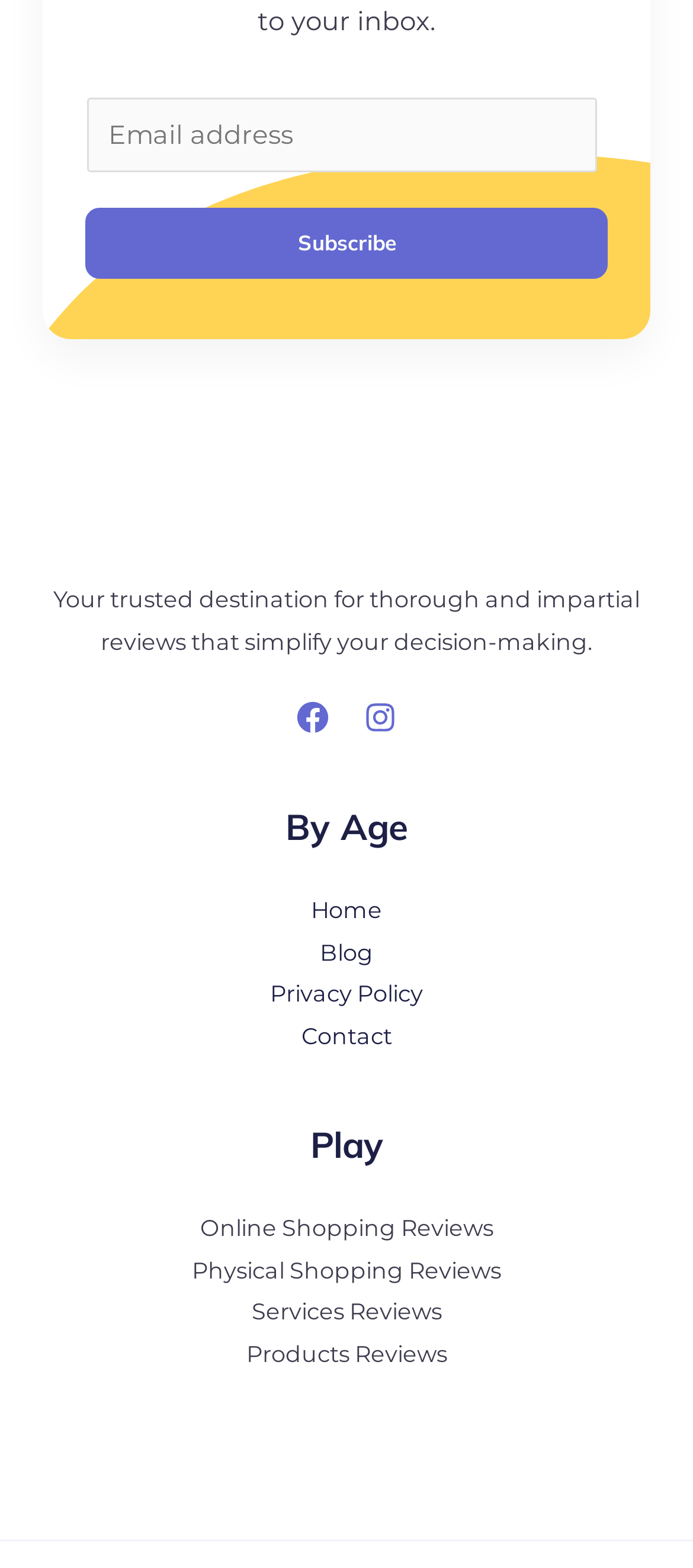Give a one-word or one-phrase response to the question: 
What is the purpose of the email textbox?

Subscription